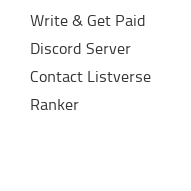What is the 'Discord Server' for?
From the screenshot, provide a brief answer in one word or phrase.

Community interaction